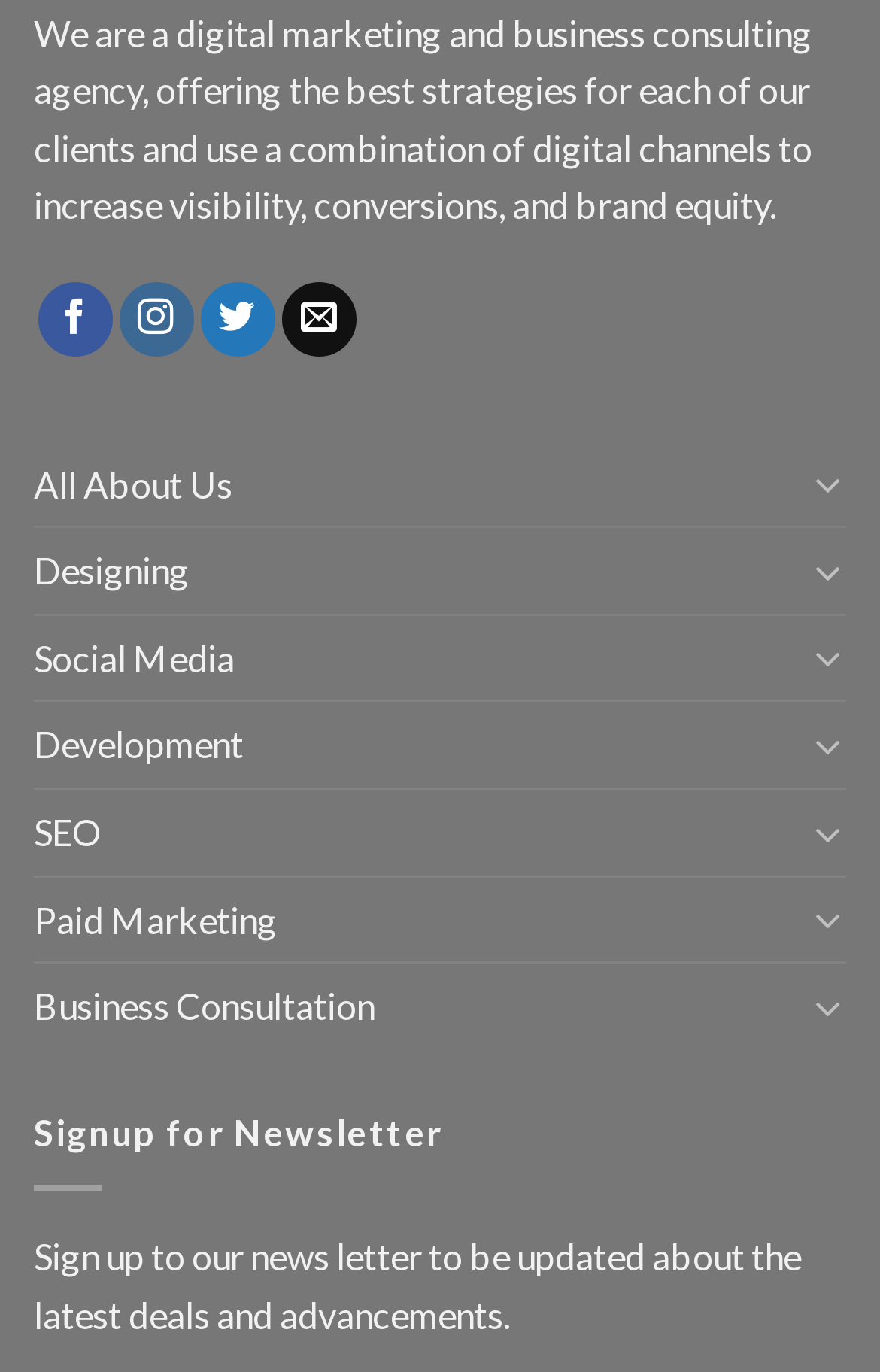Find the bounding box coordinates for the HTML element specified by: "name="q" placeholder="Search..."".

None